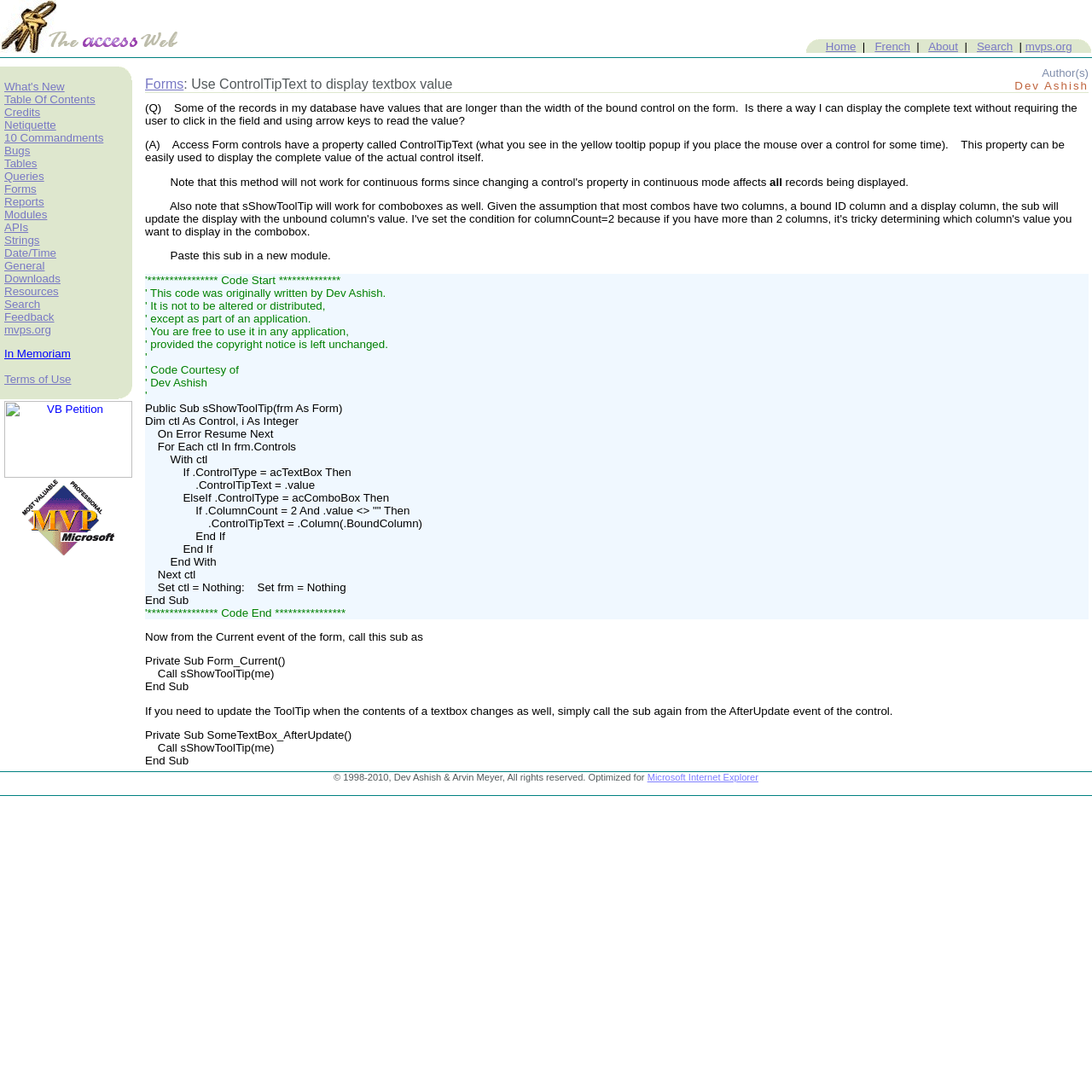Find the bounding box coordinates of the clickable area that will achieve the following instruction: "View Memorial post".

None